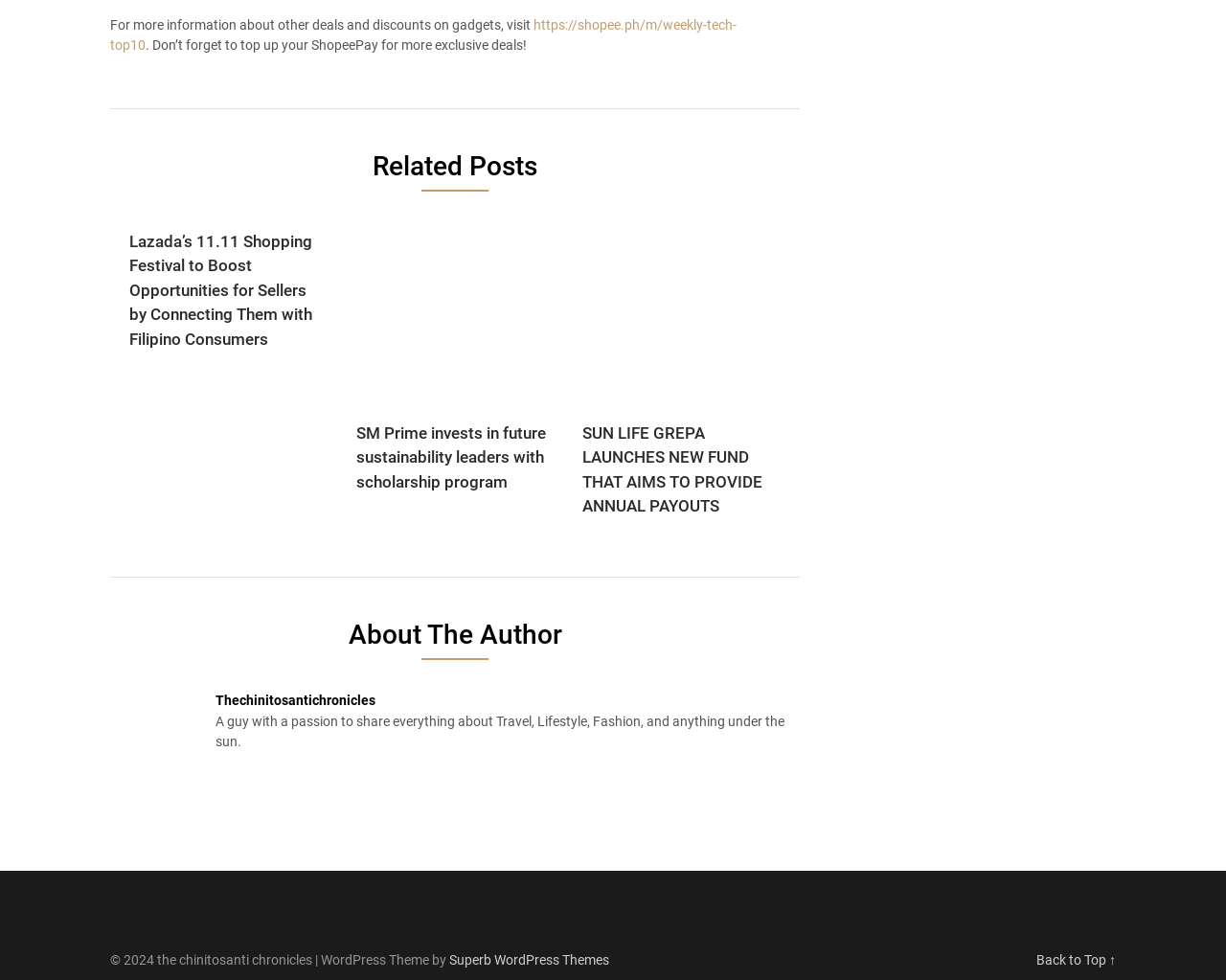How many related posts are there?
Please respond to the question with as much detail as possible.

I counted the number of article elements under the 'Related Posts' heading, and there are three of them.